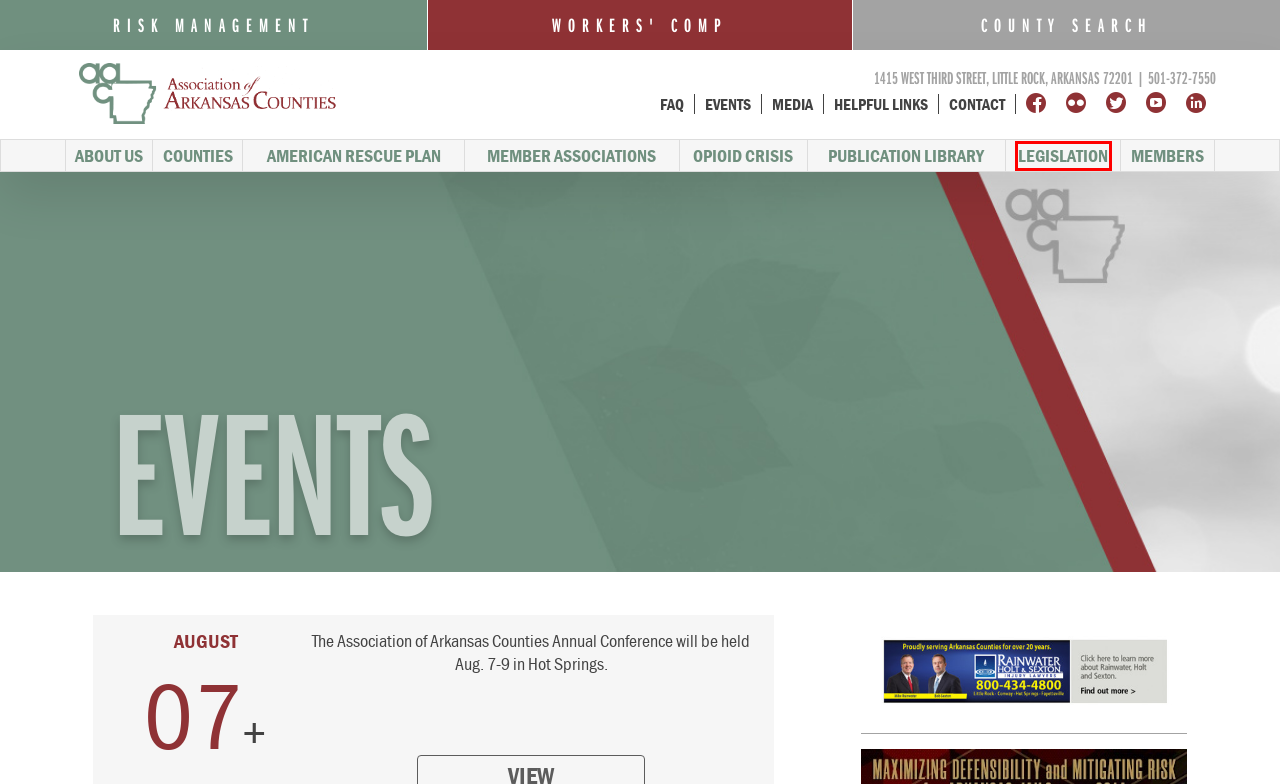Examine the screenshot of a webpage with a red rectangle bounding box. Select the most accurate webpage description that matches the new webpage after clicking the element within the bounding box. Here are the candidates:
A. Member Associations | Association of Arkansas Counties
B. American Rescue Plan | Association of Arkansas Counties
C. Publication Library | Association of Arkansas Counties
D. Media | Association of Arkansas Counties
E. Workers' Comp | Association of Arkansas Counties
F. Members | Association of Arkansas Counties
G. Arkansas Personal Injury Lawyers | Rainwater, Holt & Sexton
H. Legislation | Association of Arkansas Counties

H